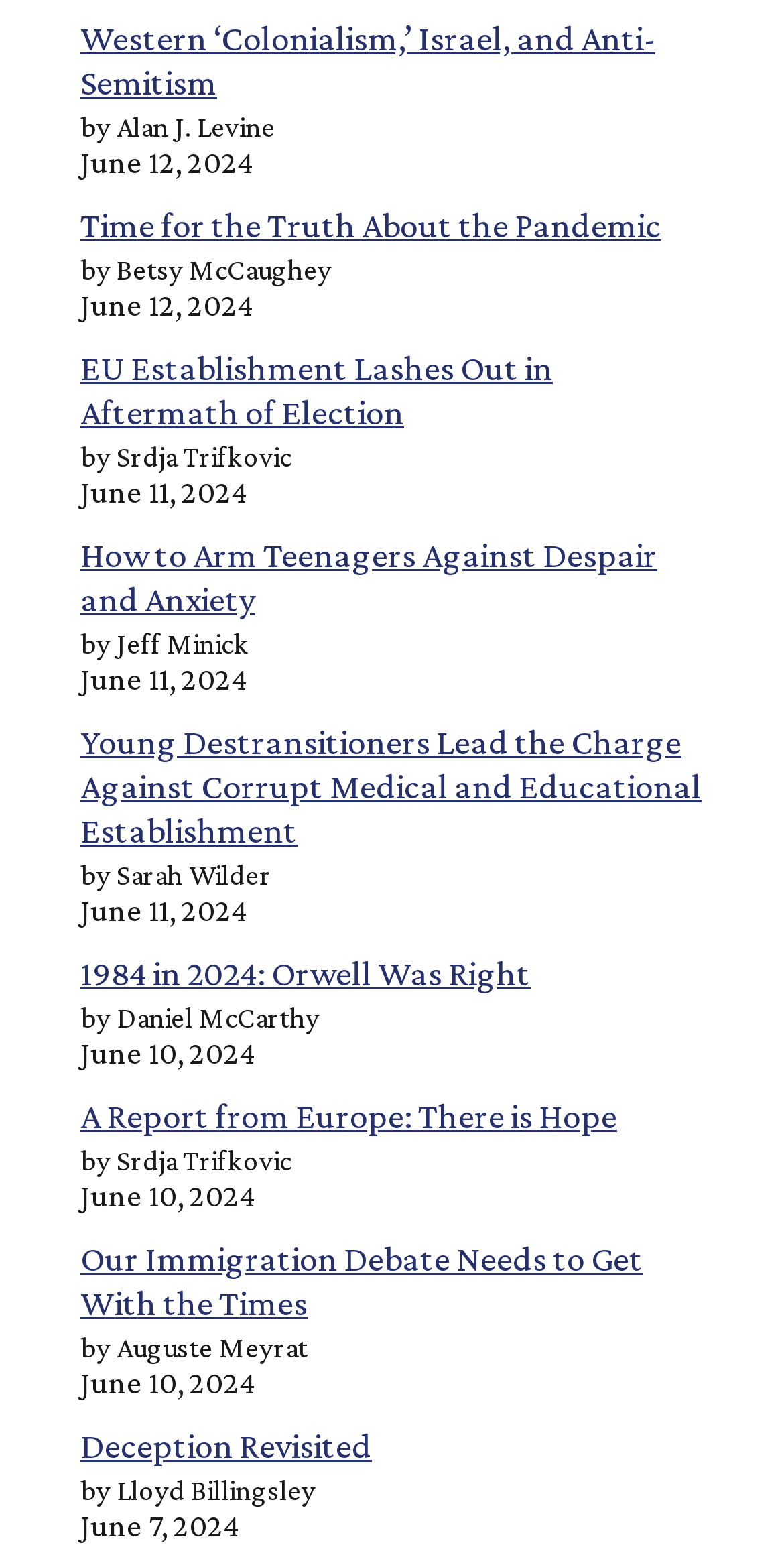Locate the bounding box coordinates of the clickable area needed to fulfill the instruction: "View article about Pandemic".

[0.103, 0.133, 0.844, 0.159]